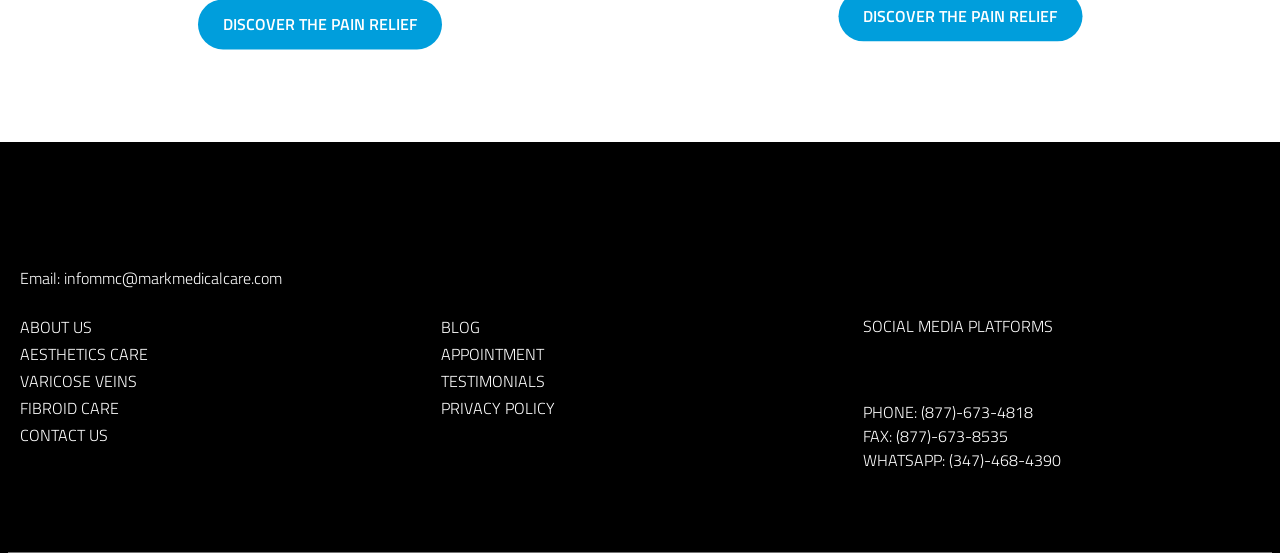What is the email address of Mark Medical Care?
Please answer the question with as much detail as possible using the screenshot.

The email address can be found in the top section of the webpage, where it is listed as 'Email:' followed by the address 'infommc@markmedicalcare.com'.